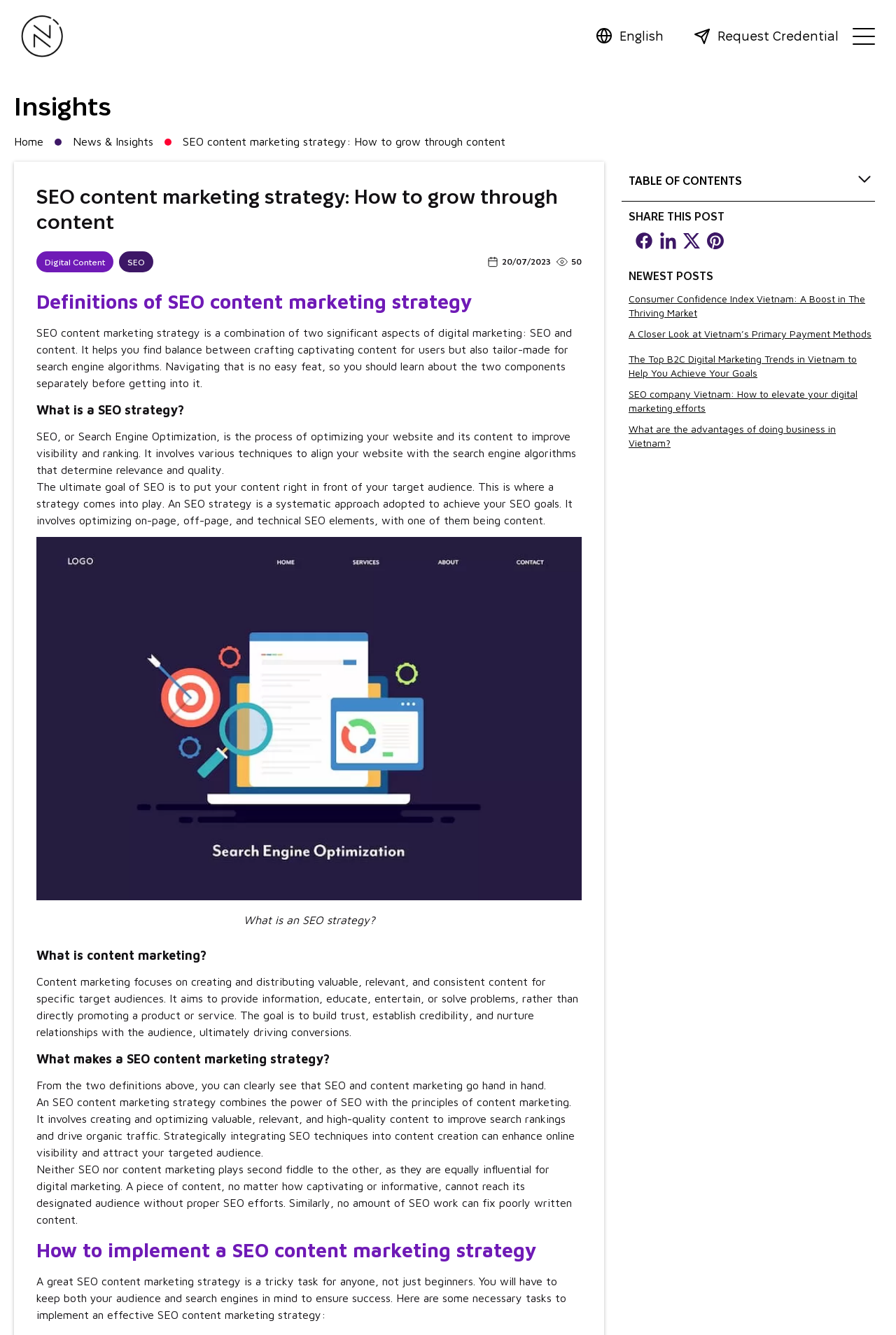Identify the coordinates of the bounding box for the element described below: "parent_node: English". Return the coordinates as four float numbers between 0 and 1: [left, top, right, bottom].

[0.023, 0.012, 0.07, 0.043]